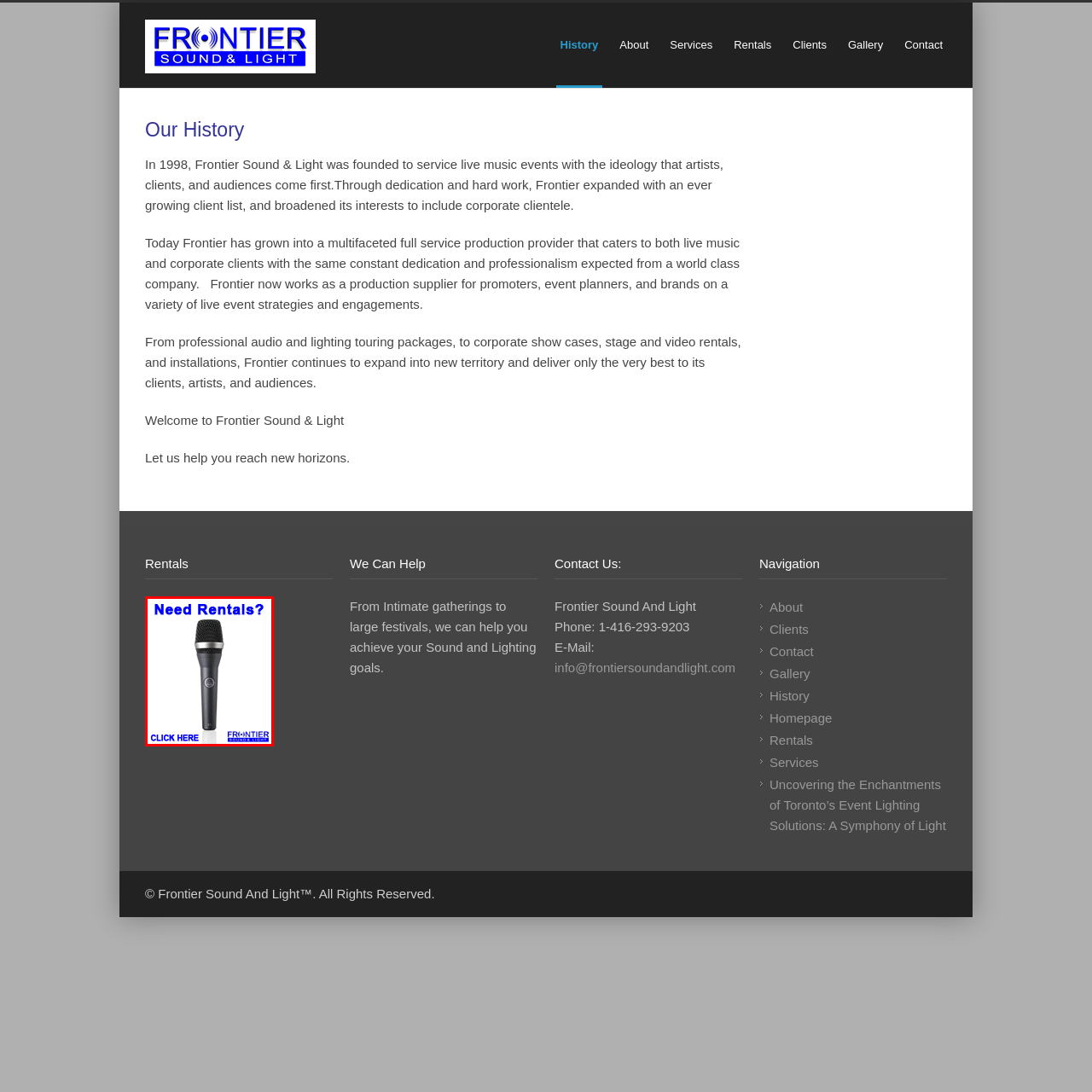What is the color of the text 'Need Rentals?'
Analyze the visual elements found in the red bounding box and provide a detailed answer to the question, using the information depicted in the image.

The bold text 'Need Rentals?' is in vibrant blue, which grabs the viewer's attention and invites them to explore rental options for sound and lighting equipment.